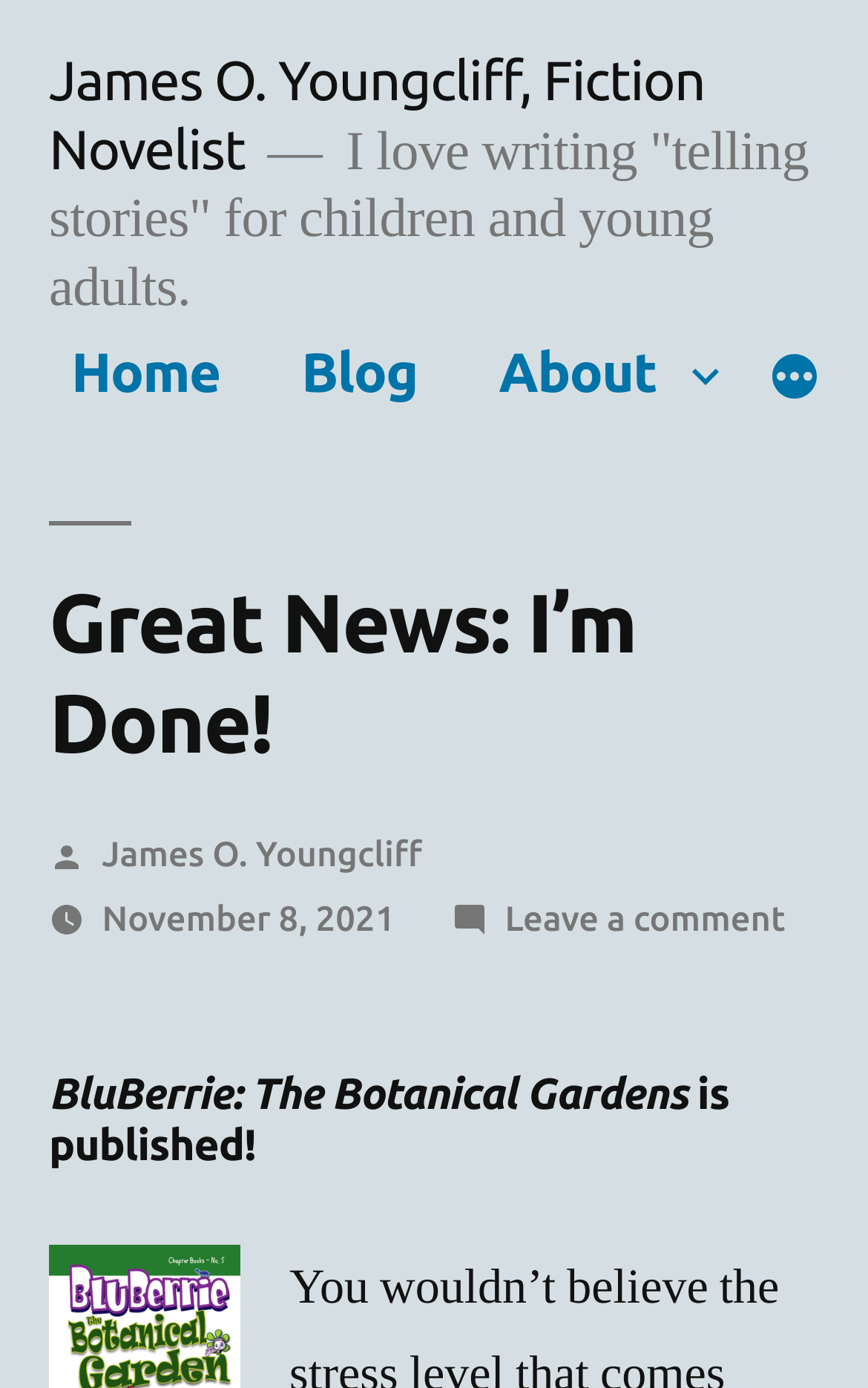For the element described, predict the bounding box coordinates as (top-left x, top-left y, bottom-right x, bottom-right y). All values should be between 0 and 1. Element description: July 14, 2021

None